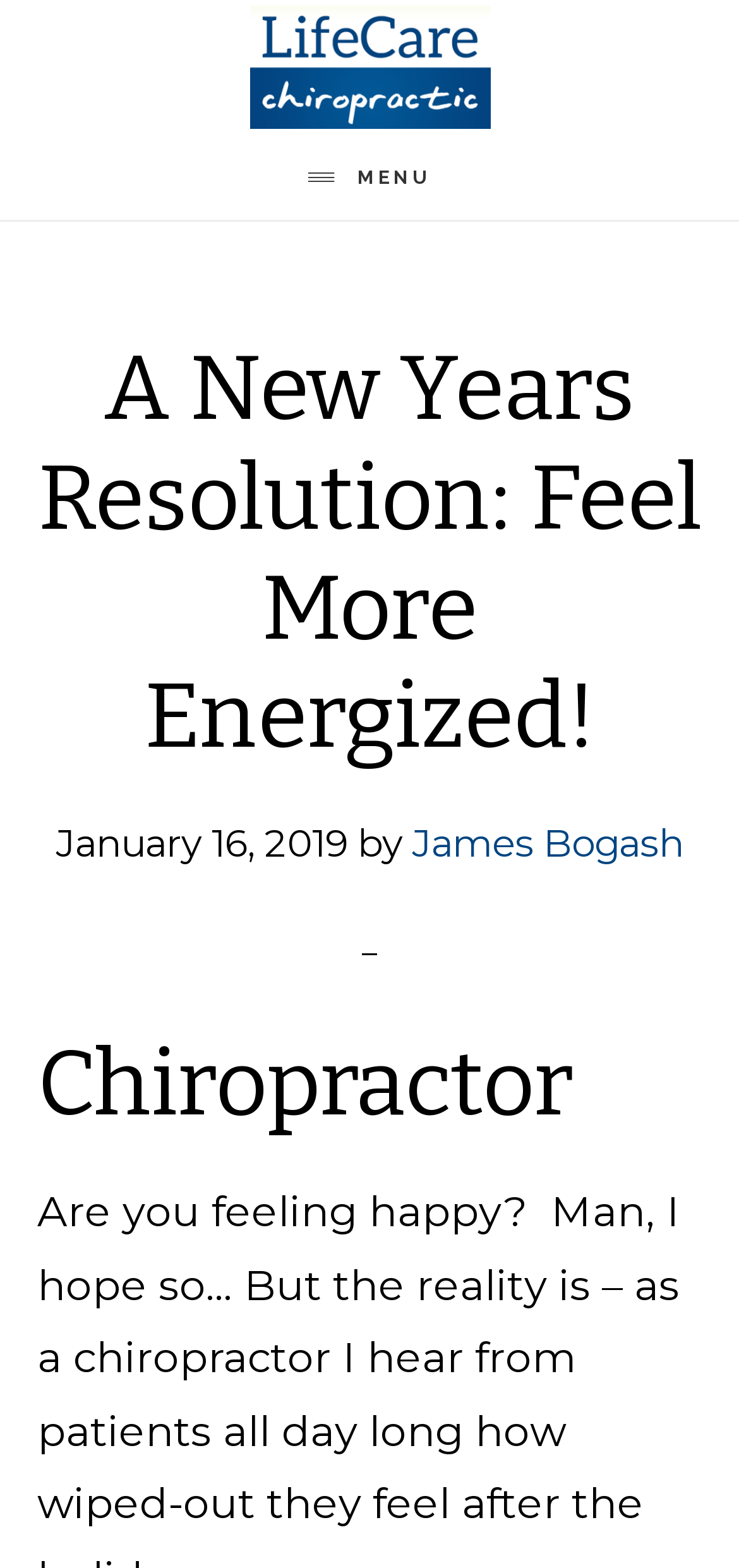Please provide a comprehensive response to the question below by analyzing the image: 
What is the name of the chiropractic office?

I found the name of the chiropractic office by looking at the link element with the text 'LIFECARE CHIROPRACTIC' which is located at the top of the webpage.